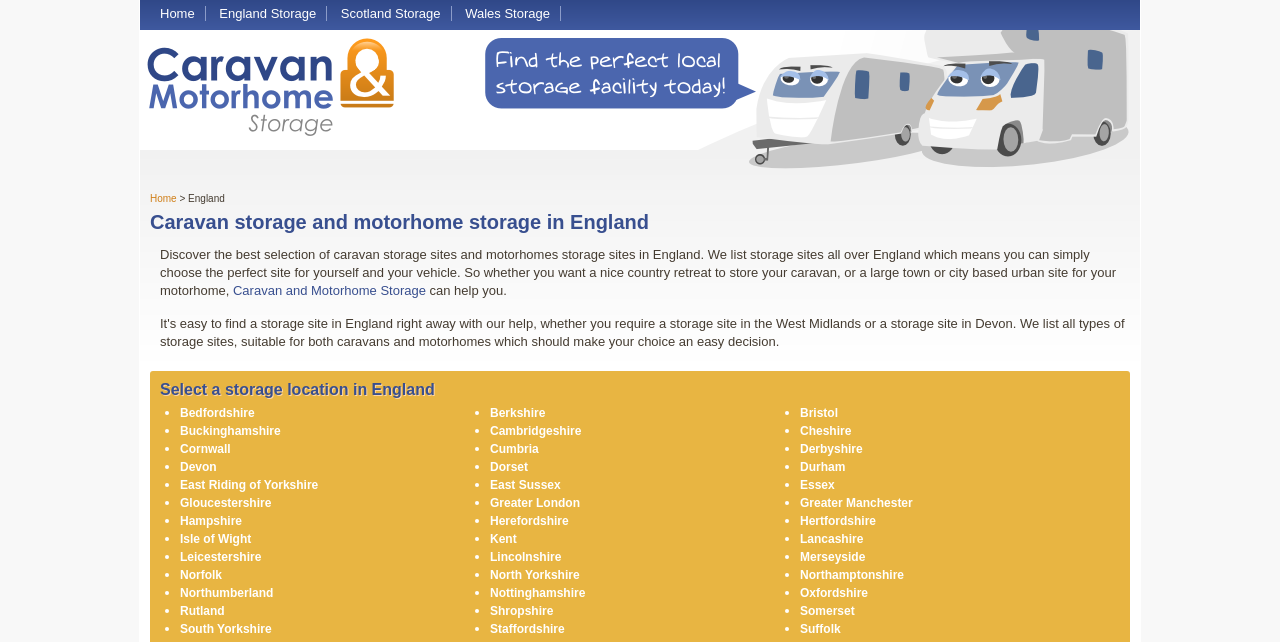Identify the bounding box of the UI element that matches this description: "East Riding of Yorkshire".

[0.141, 0.745, 0.249, 0.766]